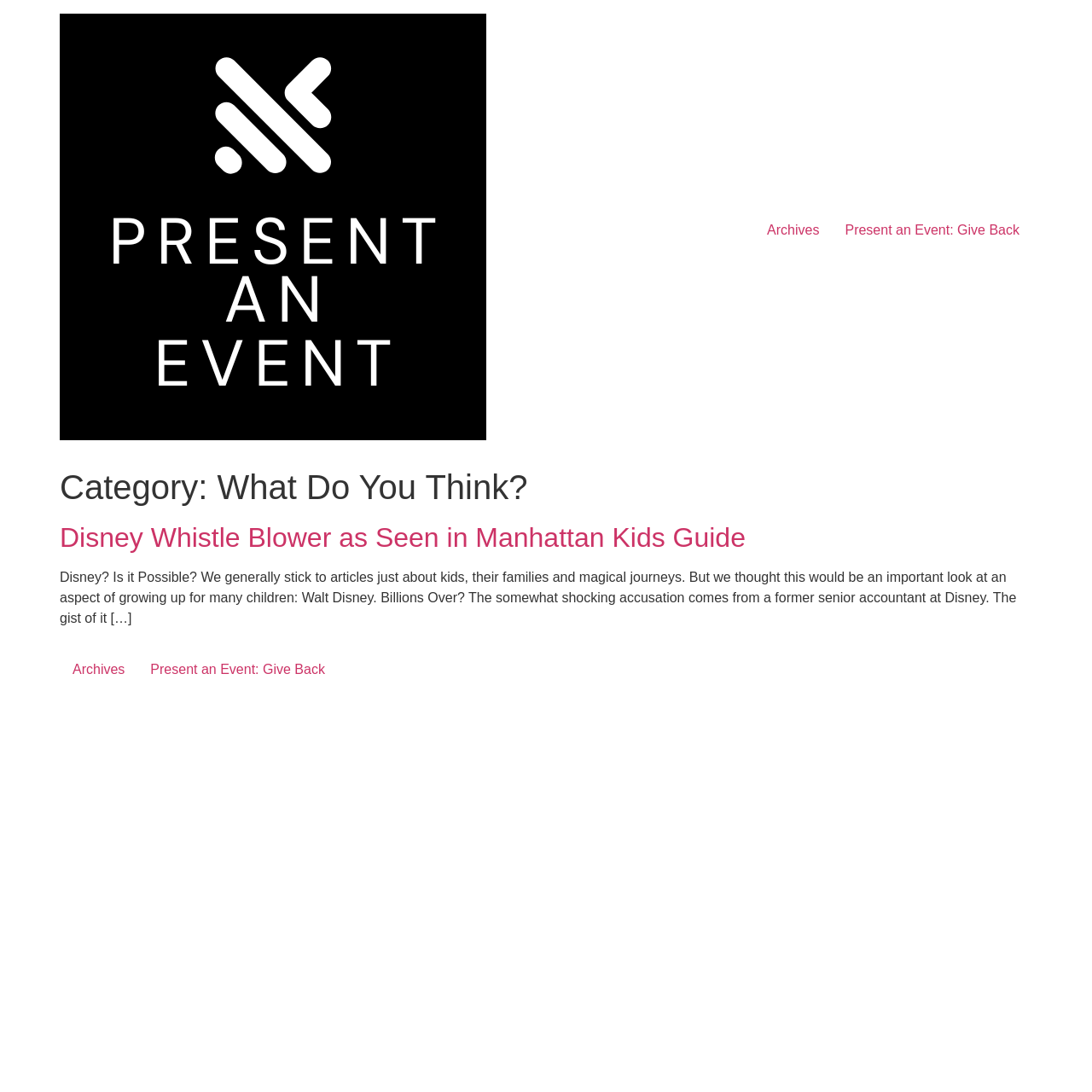Can you look at the image and give a comprehensive answer to the question:
What is the category of the article?

The category of the article can be found in the header section of the webpage, which is 'Category: What Do You Think?'.